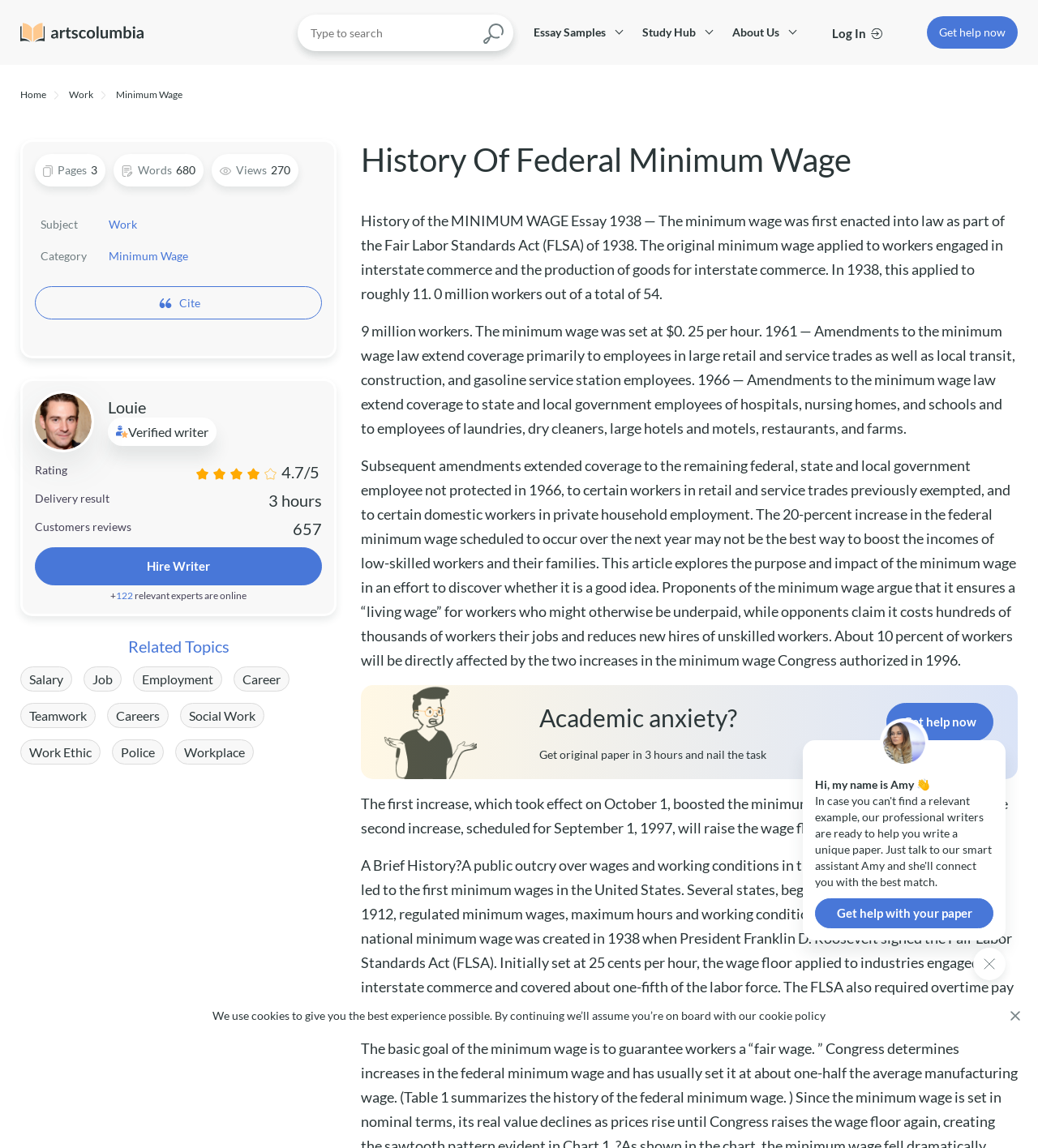Using the provided element description: "Minimum Wage", determine the bounding box coordinates of the corresponding UI element in the screenshot.

[0.104, 0.216, 0.182, 0.23]